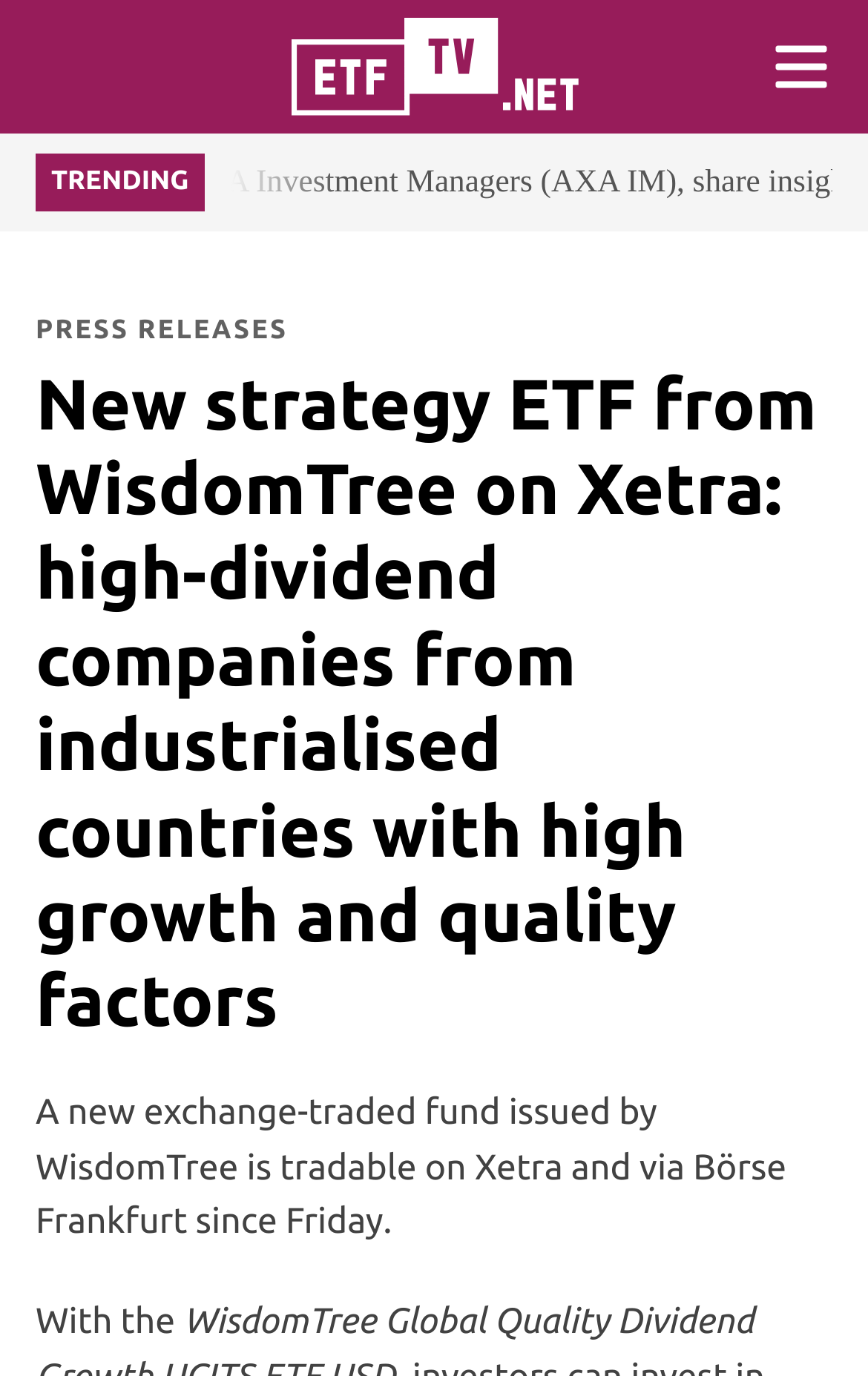Identify the bounding box coordinates of the HTML element based on this description: "Press releases".

[0.041, 0.23, 0.331, 0.251]